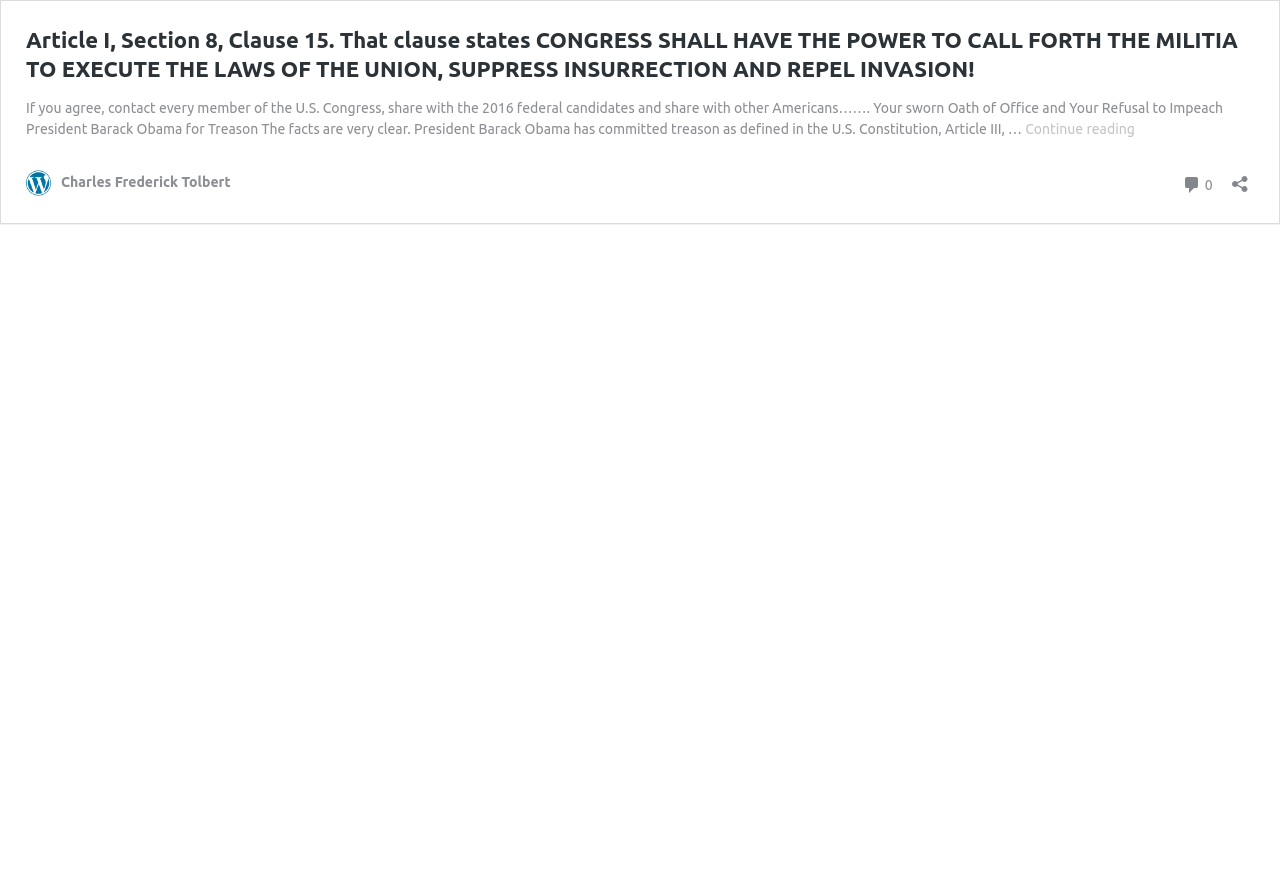Describe in detail what you see on the webpage.

The webpage appears to be an article or blog post discussing Article I, Section 8, Clause 15 of the US Constitution. At the top of the page, there is a link with the title of the article, which takes up most of the width of the page. Below this title, there is a block of static text that summarizes the content of the article, which discusses President Barack Obama's alleged treason and the importance of contacting members of Congress.

To the right of the title link, there is another link that allows users to continue reading the article. Below the title and summary text, there is a layout table that contains three elements. On the left side of the table, there is a link to the author's name, Charles Frederick Tolbert. On the right side of the table, there is a link indicating that there are 0 comments on the article, and a button to open a sharing dialog.

Above the layout table, there is a tab panel that spans almost the entire width of the page. The purpose of this tab panel is not clear from the provided information. Overall, the webpage appears to be a simple article or blog post with a clear title, summary, and author information.